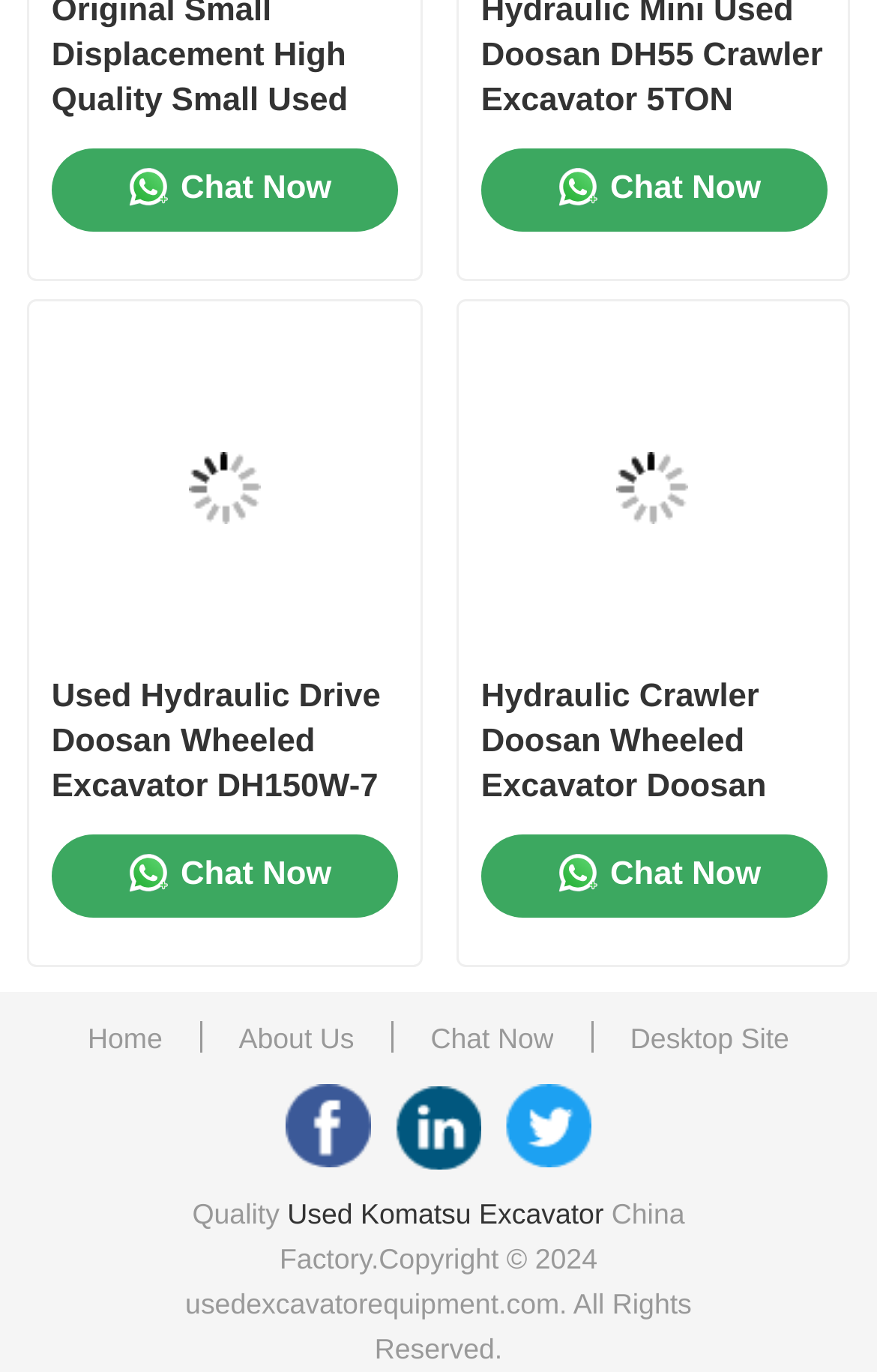What is the company name mentioned on the webpage?
Can you provide a detailed and comprehensive answer to the question?

I found a link with the text 'Hefei Feikuang Machinery Trading Co., Ltd. Facebook', which suggests that the company name is Hefei Feikuang Machinery Trading Co., Ltd.